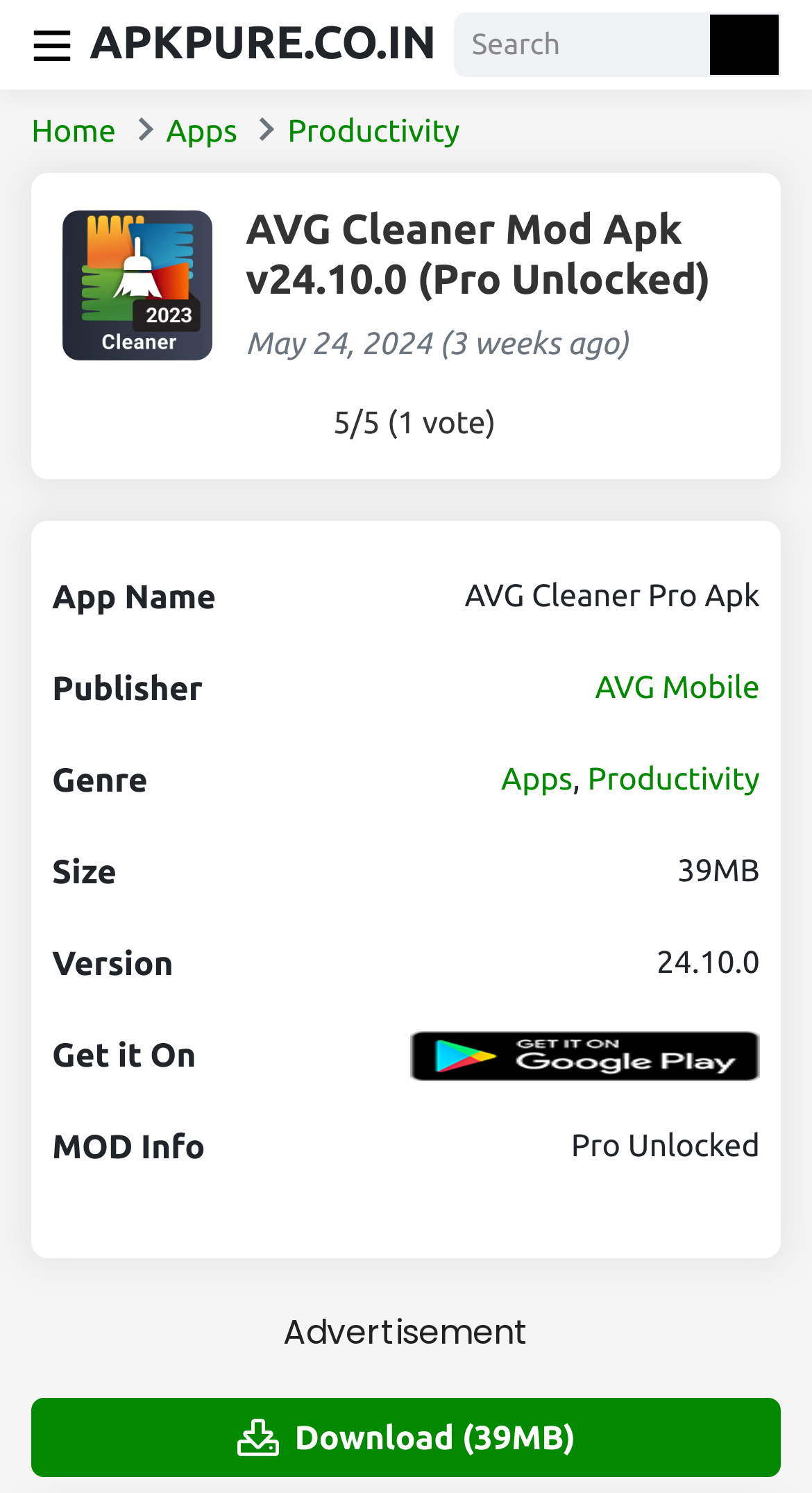What is the name of the mobile cleaner app?
Please answer the question with as much detail as possible using the screenshot.

The name of the mobile cleaner app can be found in the table on the webpage, specifically in the 'App Name' rowheader, which corresponds to the gridcell containing the text 'AVG Cleaner Pro Apk'.